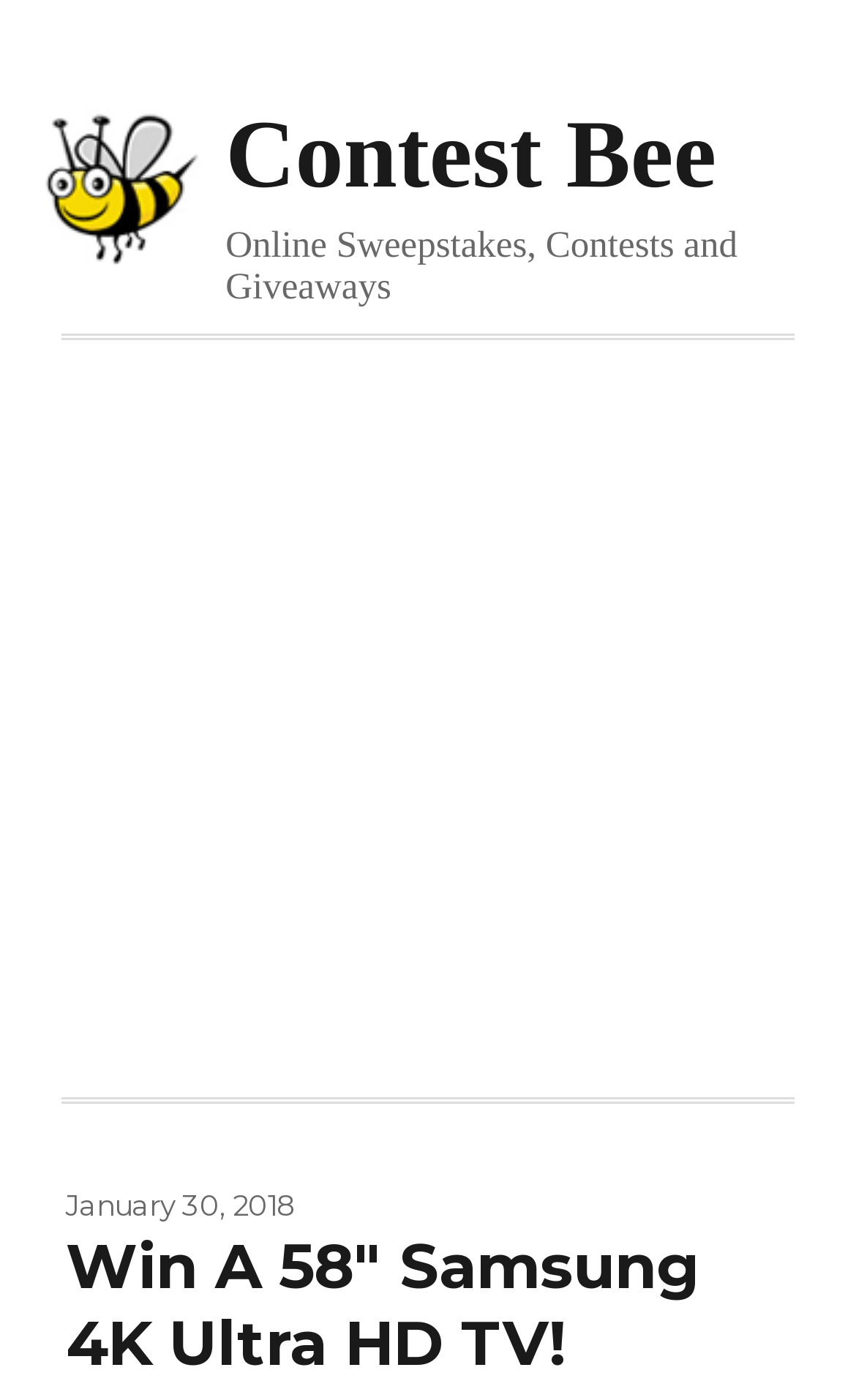What is the date mentioned on the webpage?
Provide a detailed and well-explained answer to the question.

The date is mentioned in the footer section of the webpage, which is 'January 30, 2018'.